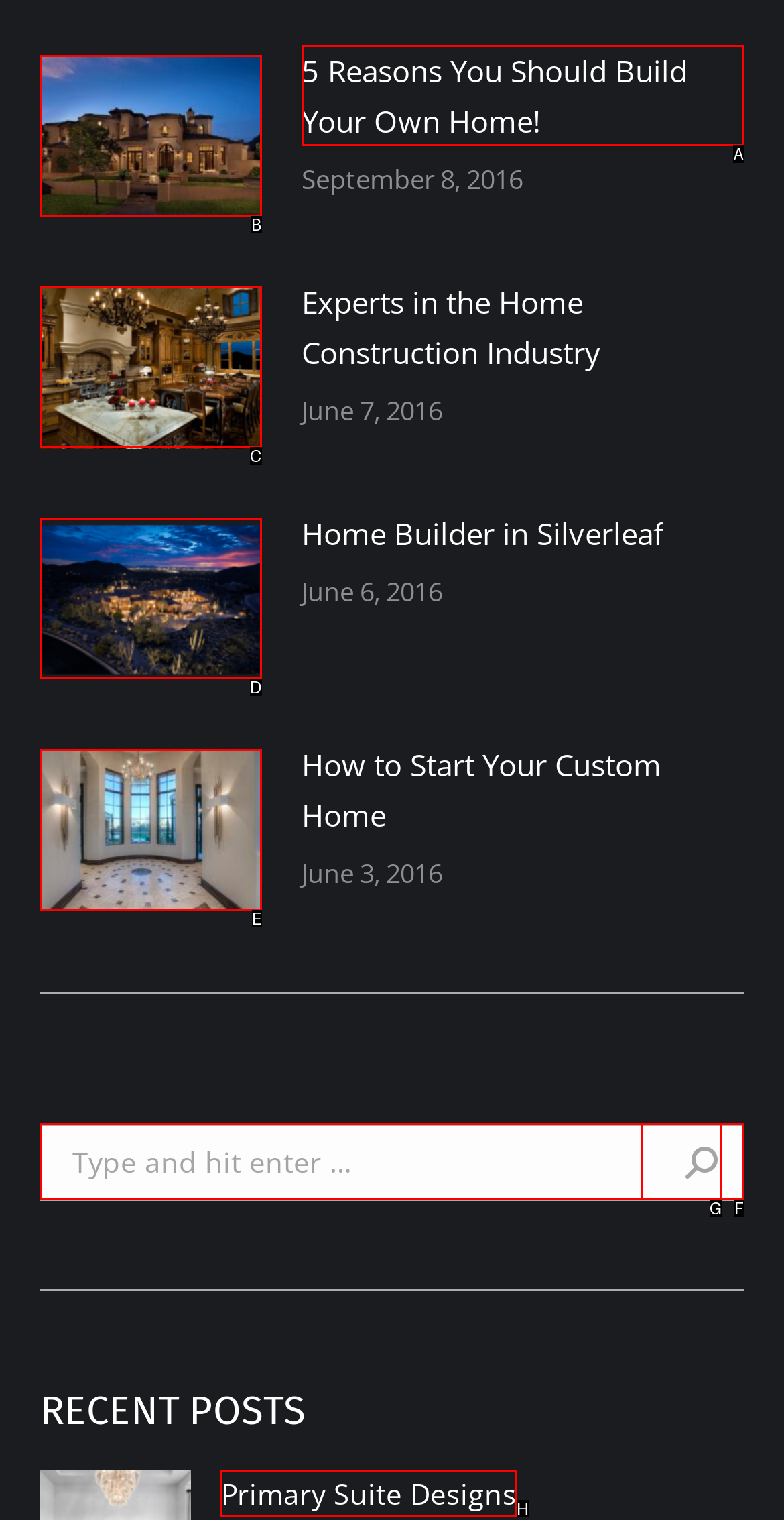Please identify the correct UI element to click for the task: Read 'Primary Suite Designs' post Respond with the letter of the appropriate option.

H